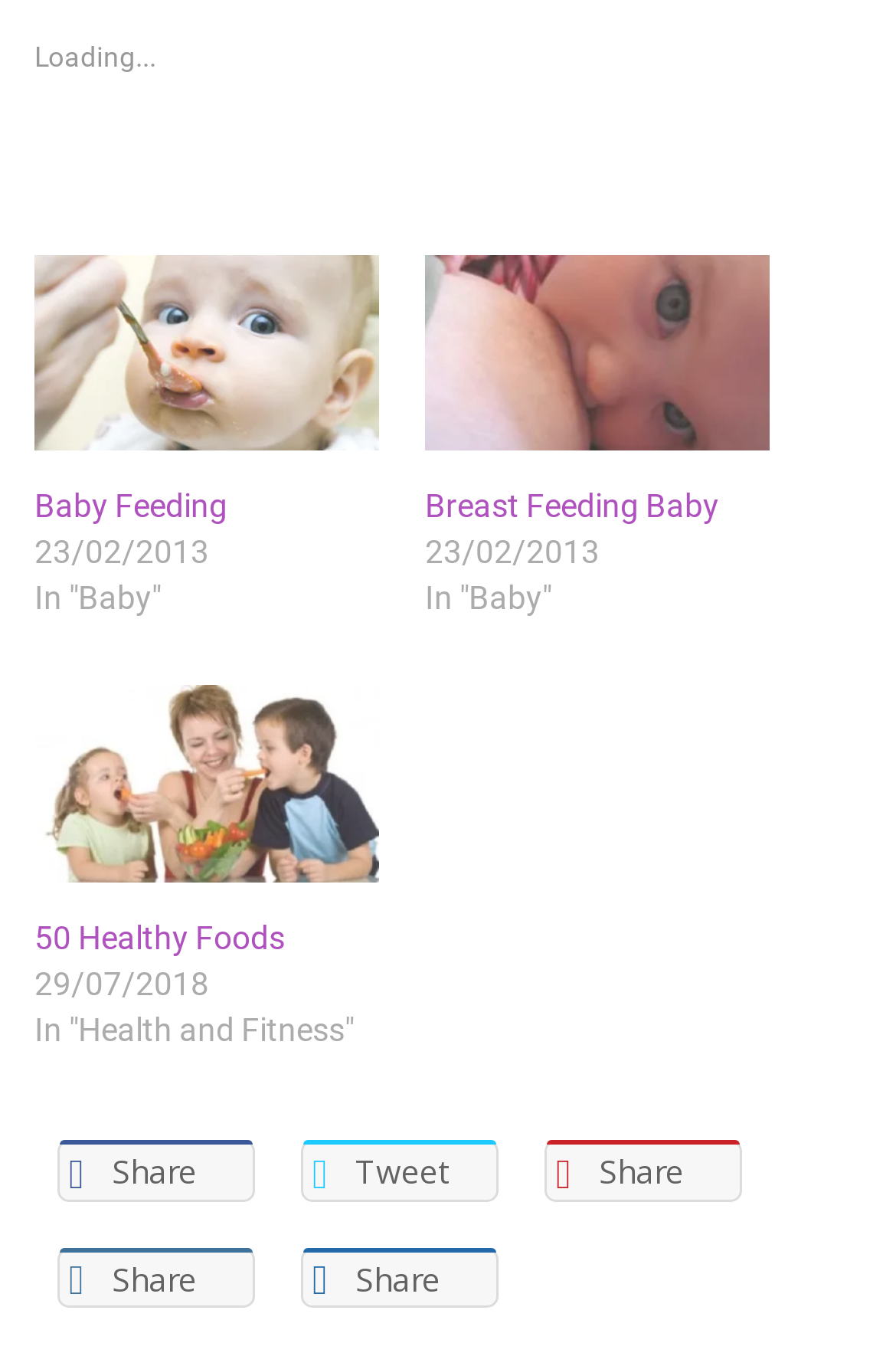Answer briefly with one word or phrase:
What is the topic of the first image?

Baby feeding